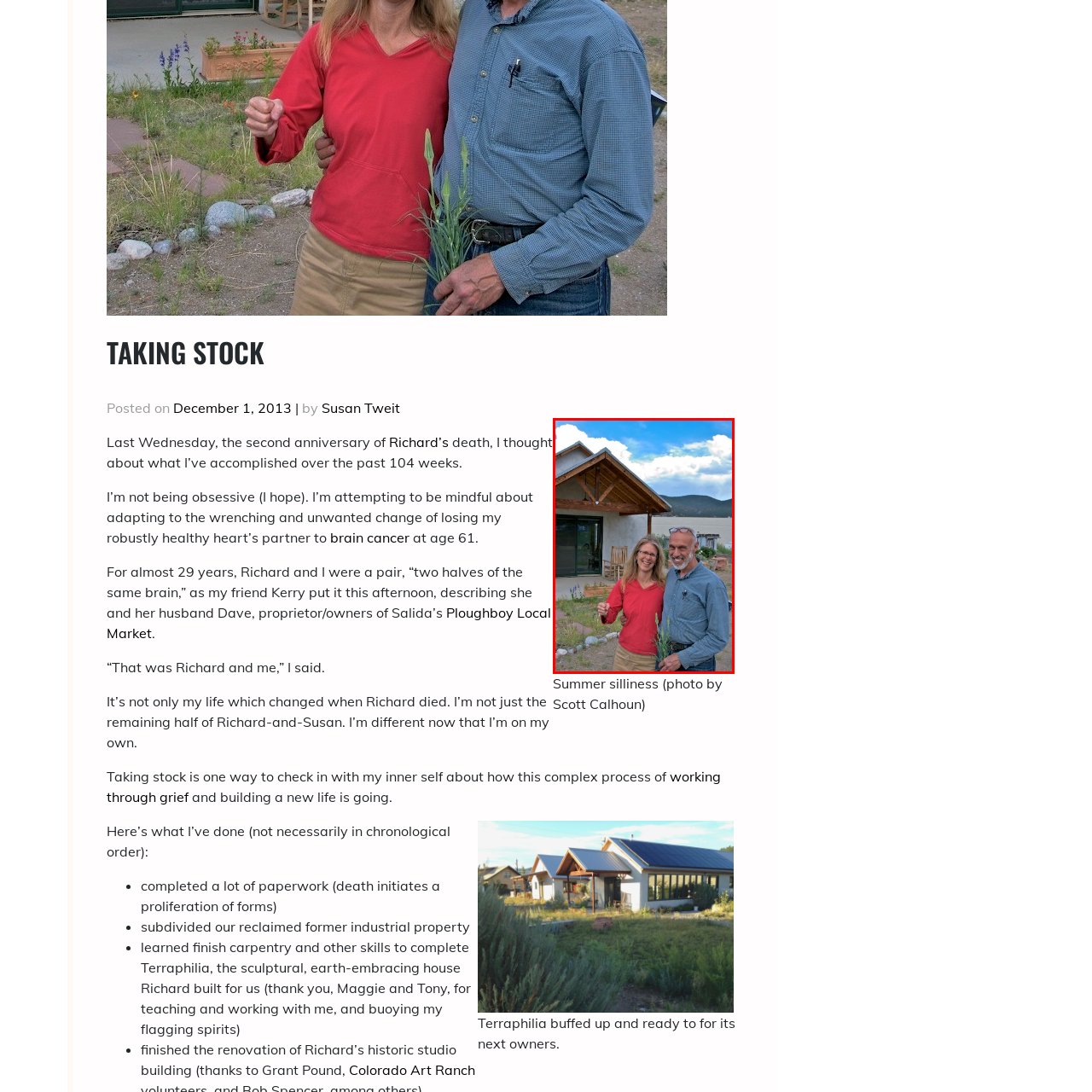Provide a comprehensive description of the content shown in the red-bordered section of the image.

In this heartwarming image, a woman with long, flowing hair wearing a vibrant red shirt stands smiling joyfully beside a man in a blue shirt, who is holding a bunch of herbs. They are positioned in front of a charming, newly constructed house featuring a prominent wooden beam roof and large windows that showcase the scenic landscape behind them. The backdrop features rolling hills and a body of water, complemented by a bright blue sky with fluffy clouds, creating a serene and uplifting atmosphere. This moment captures the essence of companionship and shared joy, possibly commemorating a special occasion or milestone in their lives. The image is infused with a sense of celebration and connection to nature, reflecting the beauty of their surroundings and their bond.